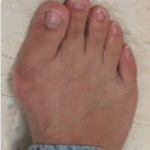Describe every aspect of the image in detail.

This image depicts a foot experiencing a bunion, characterized by an outward curvature at the base of the big toe, causing the joint to enlarge and become reddened. The second toe is visibly angled towards the other toes, indicating misalignment. Bunions can lead to swelling and tenderness, making it difficult for individuals to wear certain types of footwear comfortably. In accompanying educational content, the importance of recognizing bunions and consulting medical professionals for appropriate treatment options is emphasized.